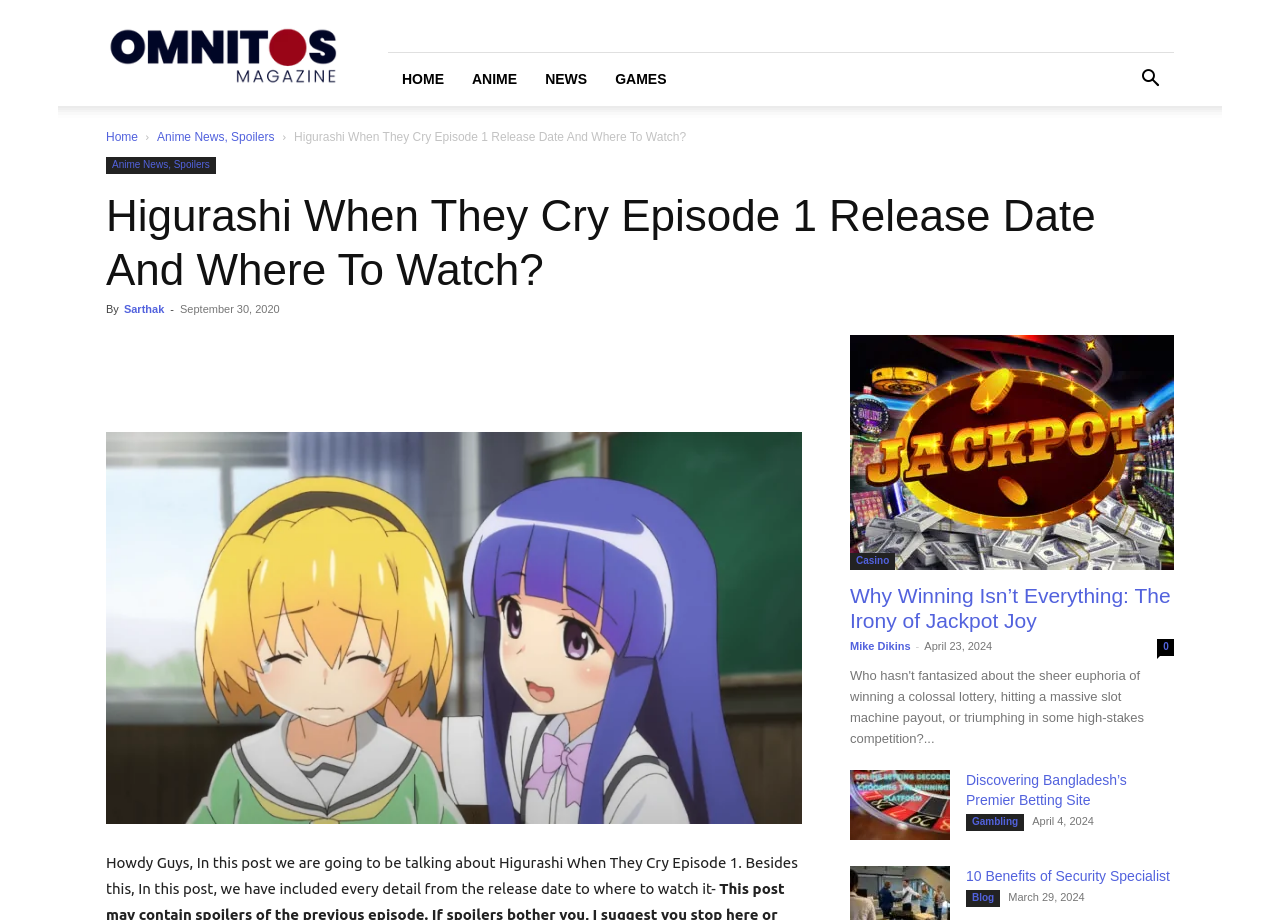Respond to the question below with a single word or phrase:
Who is the author of the current post?

Sarthak